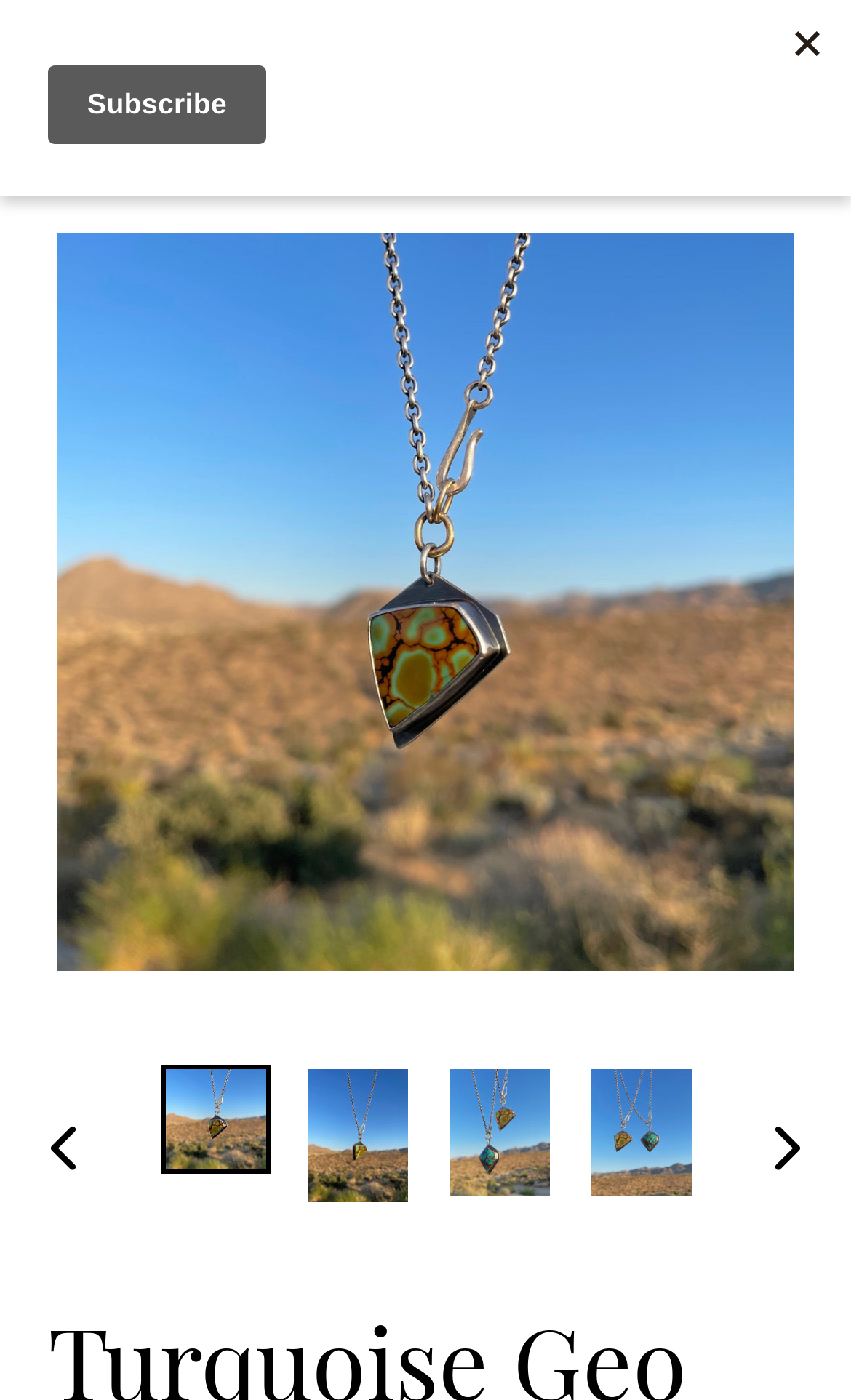Please determine the bounding box coordinates of the element to click in order to execute the following instruction: "Click on the 'SIERRA KEYLIN' link". The coordinates should be four float numbers between 0 and 1, specified as [left, top, right, bottom].

[0.056, 0.055, 0.596, 0.101]